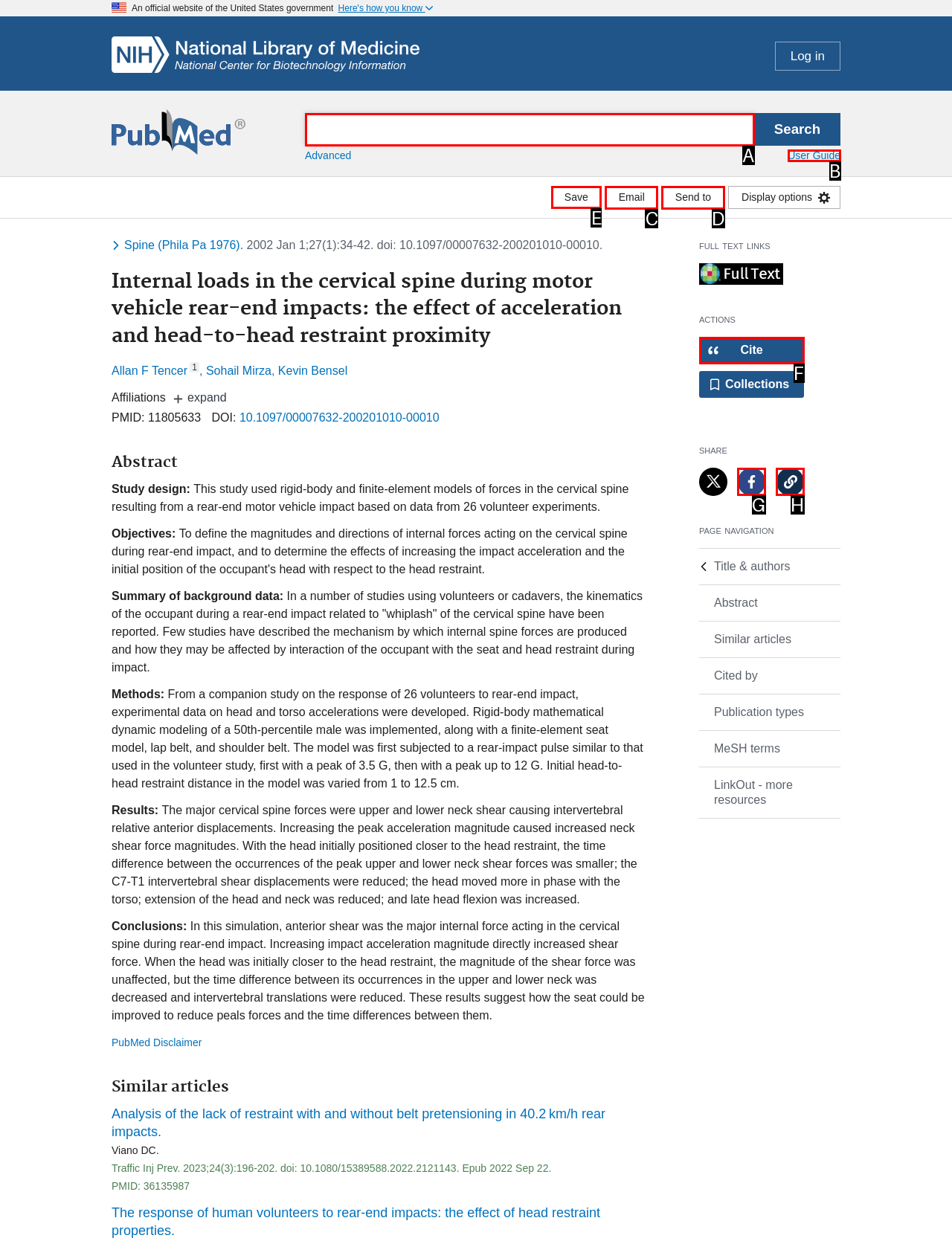Select the correct option from the given choices to perform this task: Save the article. Provide the letter of that option.

E